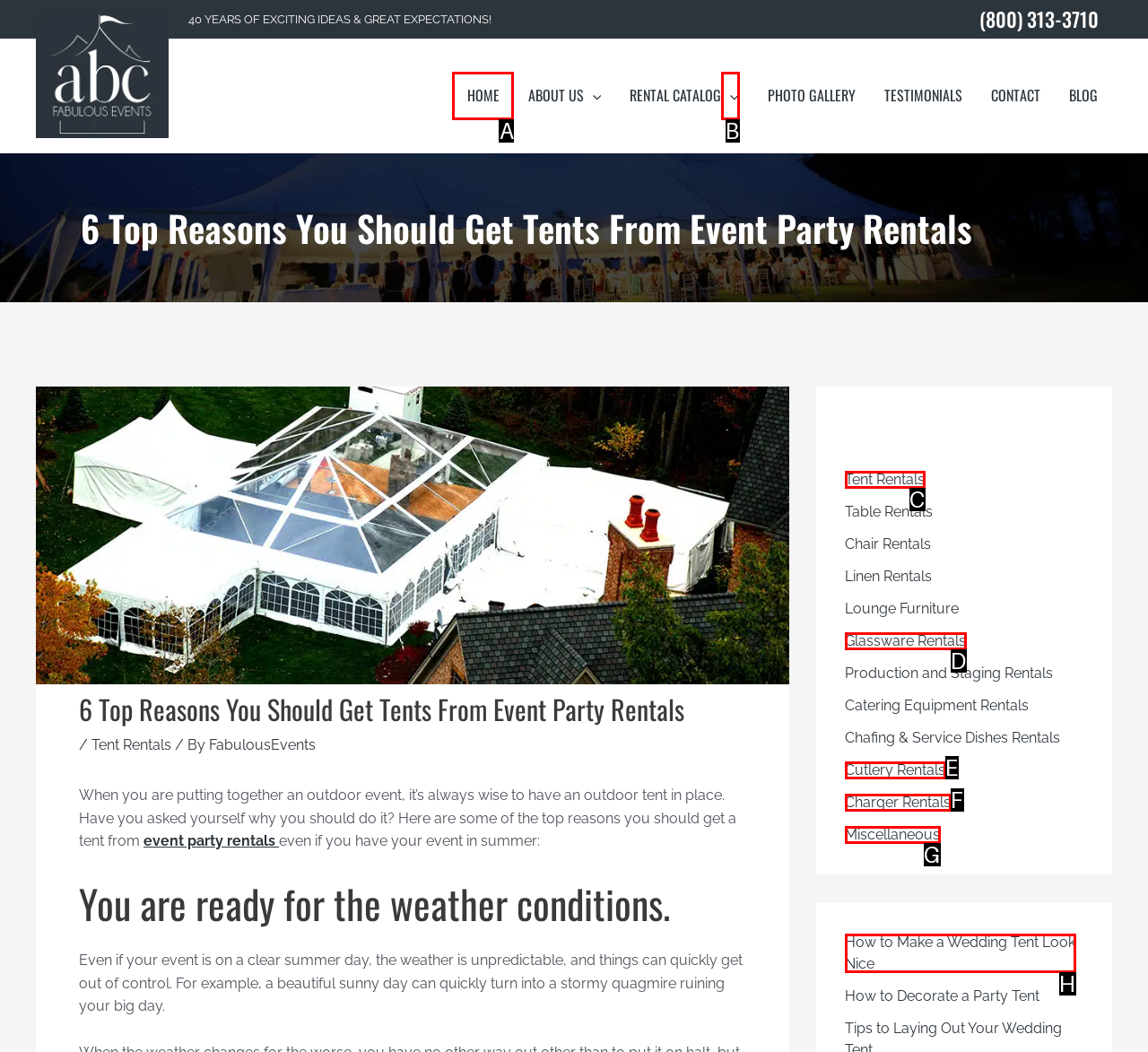Given the description: Cutlery Rentals
Identify the letter of the matching UI element from the options.

E